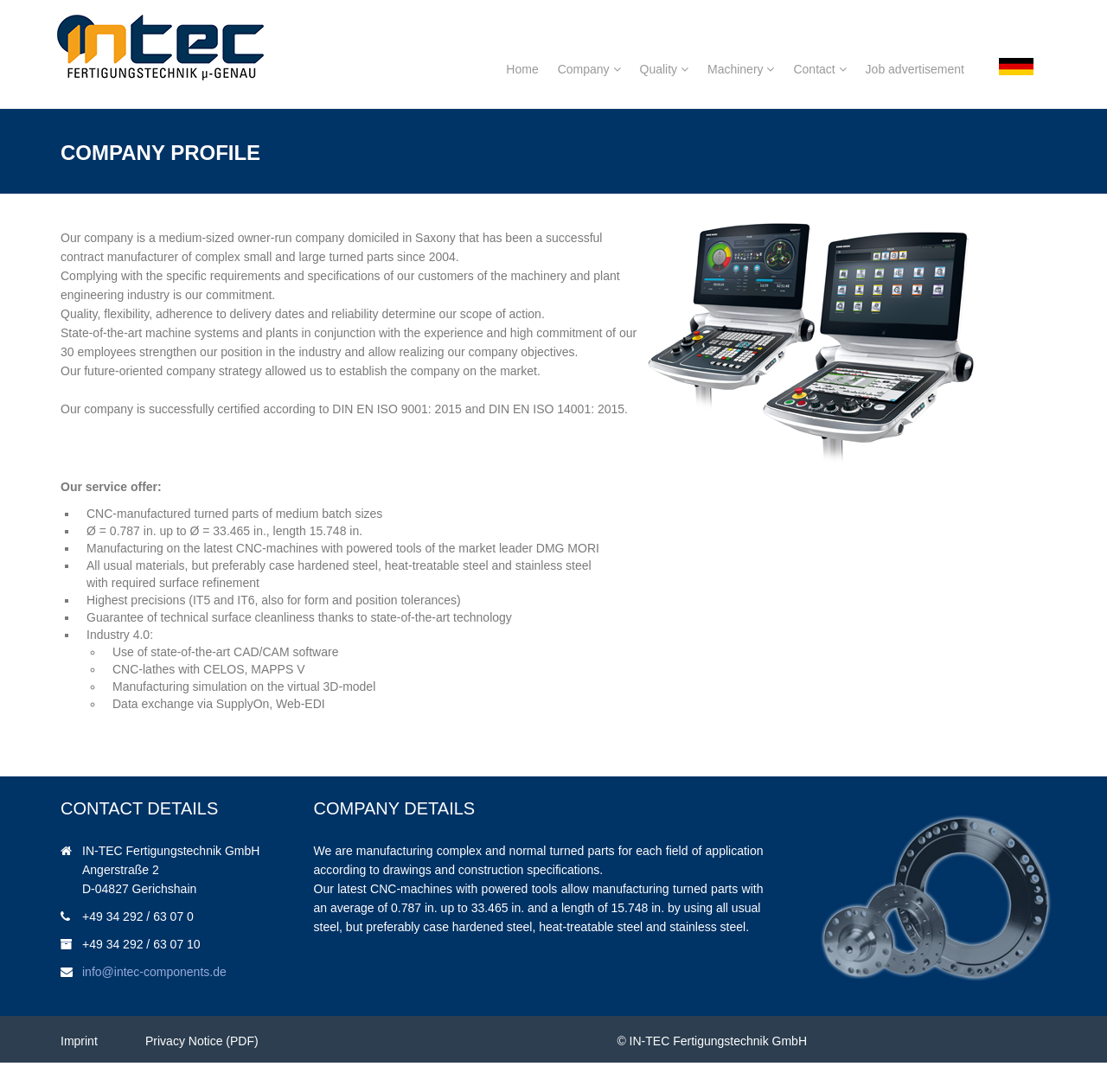Given the element description "© IN-TEC Fertigungstechnik GmbH" in the screenshot, predict the bounding box coordinates of that UI element.

[0.557, 0.947, 0.729, 0.96]